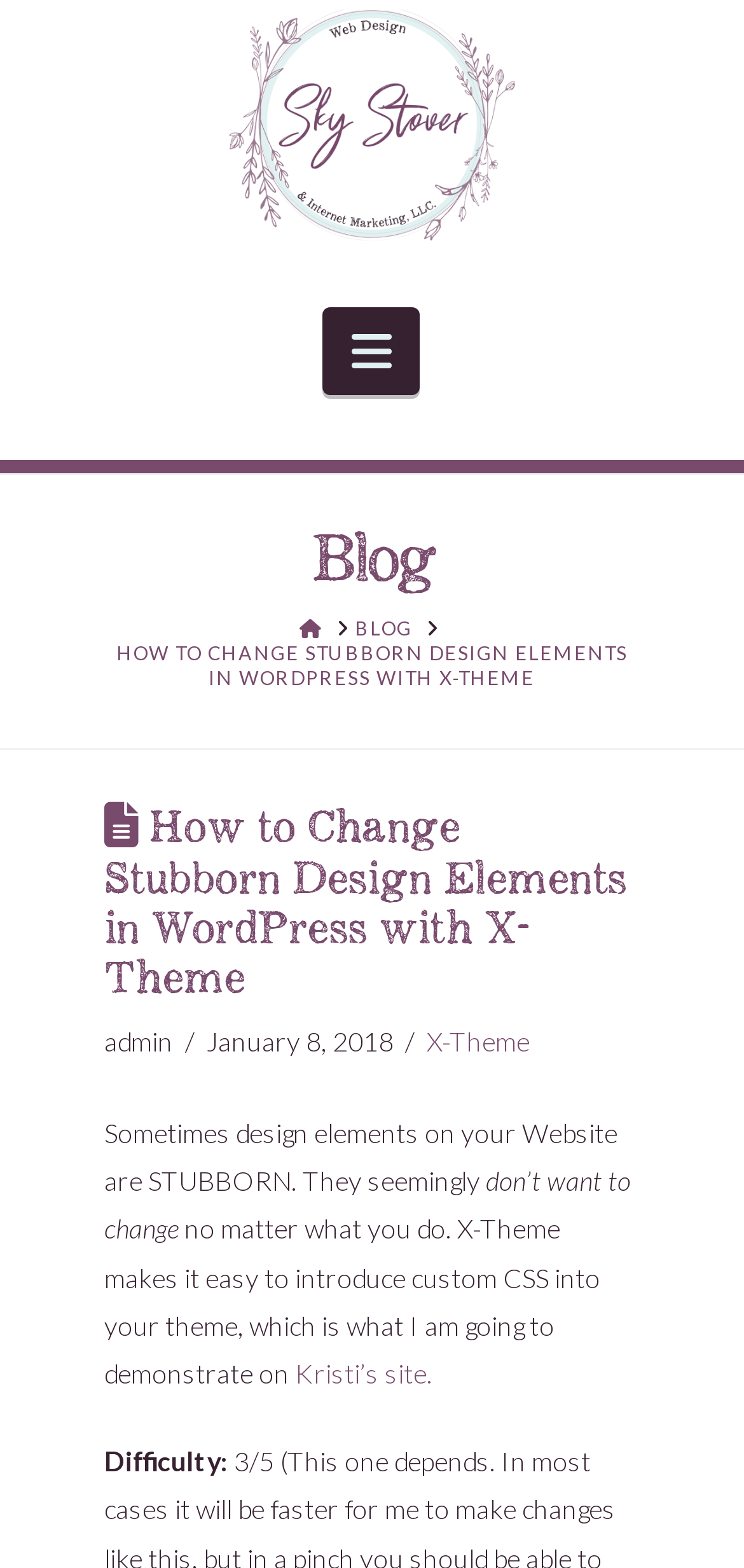By analyzing the image, answer the following question with a detailed response: What is the logo of the website?

The logo is an image element located at the top-left corner of the webpage, with a bounding box of [0.308, 0.006, 0.692, 0.153]. It is also a link element, indicating that it is clickable.